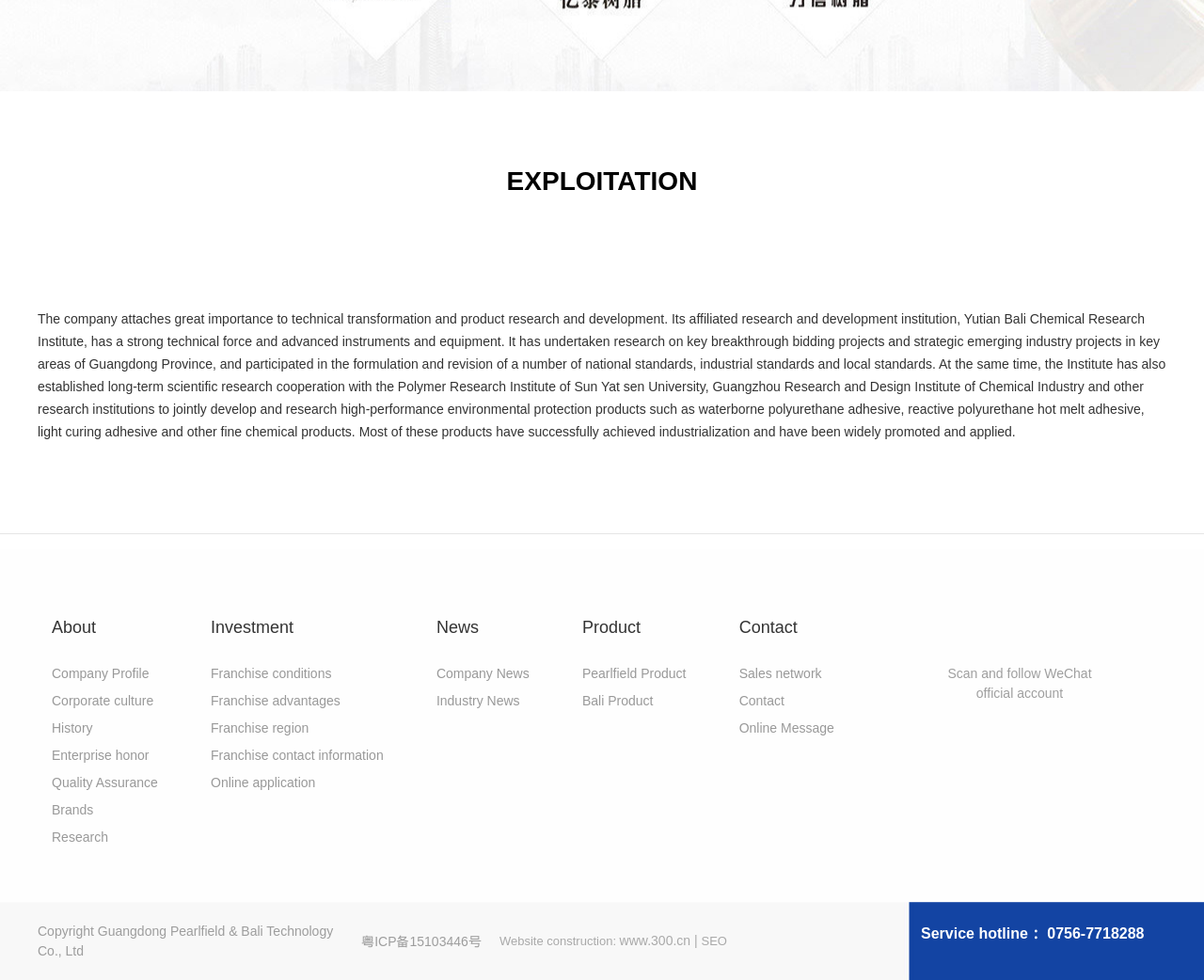Using the information shown in the image, answer the question with as much detail as possible: How many links are there in the 'About' section?

The 'About' section is located at the top of the webpage and contains links to 'About', 'Company Profile', 'Corporate culture', 'History', 'Enterprise honor', and 'Quality Assurance'. There are 6 links in total.